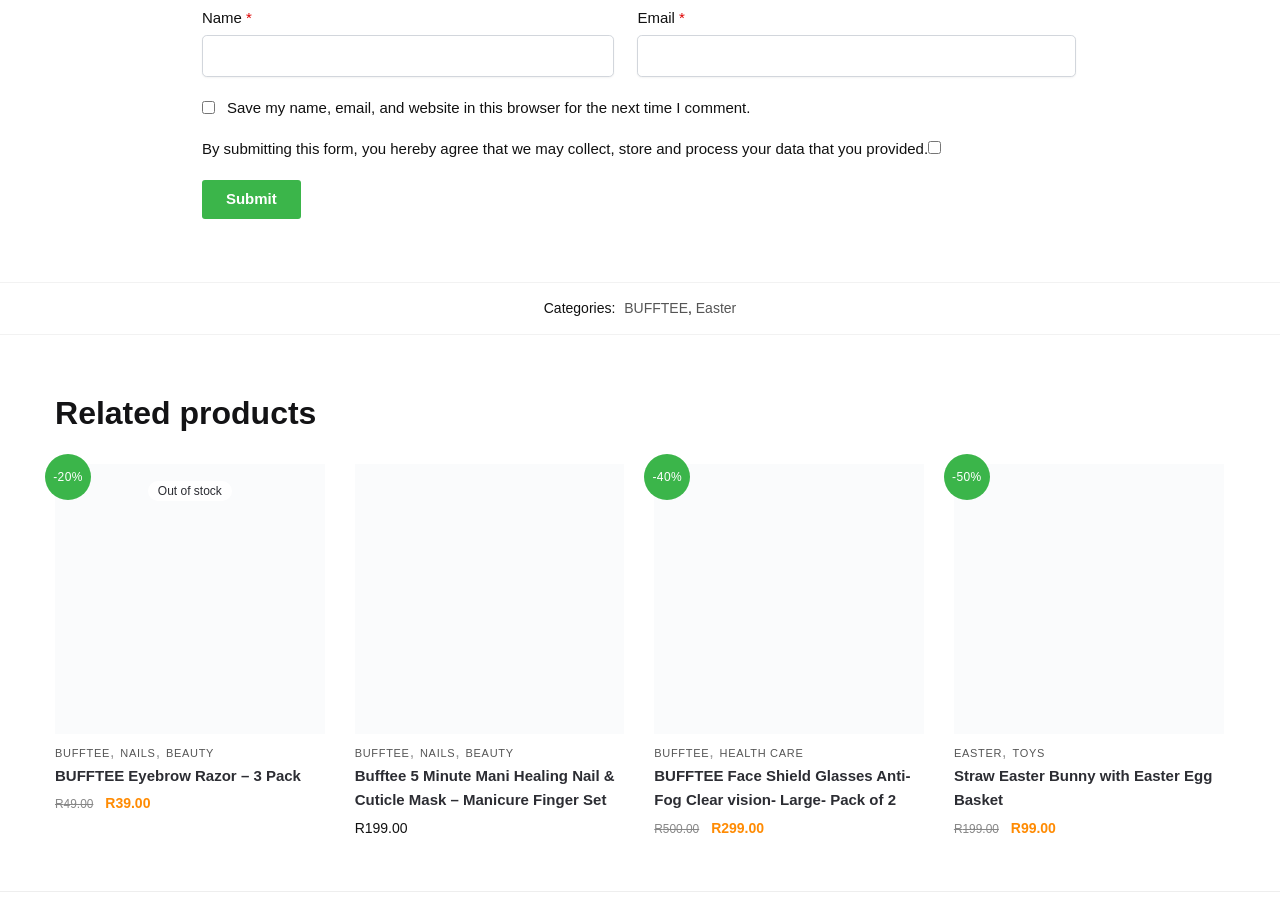Bounding box coordinates are specified in the format (top-left x, top-left y, bottom-right x, bottom-right y). All values are floating point numbers bounded between 0 and 1. Please provide the bounding box coordinate of the region this sentence describes: BUFFTEE

[0.511, 0.812, 0.554, 0.825]